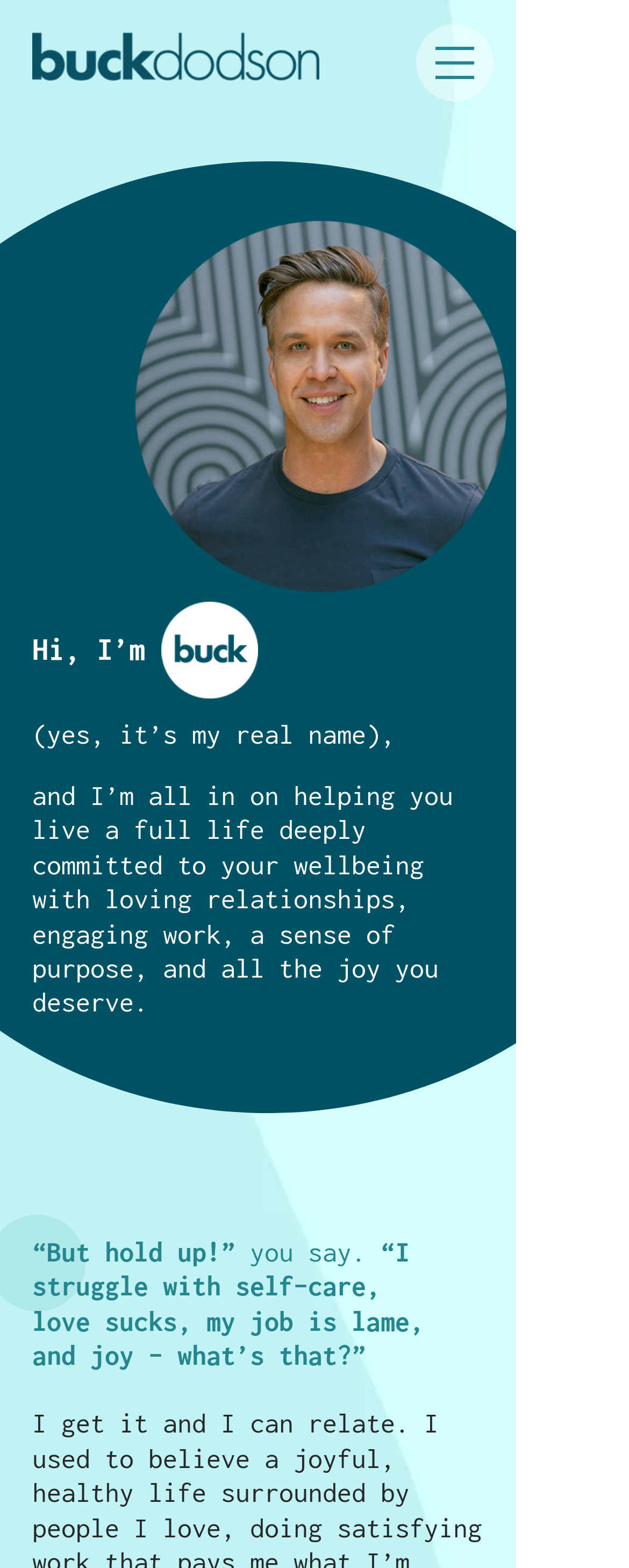Utilize the details in the image to thoroughly answer the following question: Is there a navigation menu on this webpage?

There is a button labeled 'Open navigation menu' on the webpage, which suggests that there is a navigation menu available.